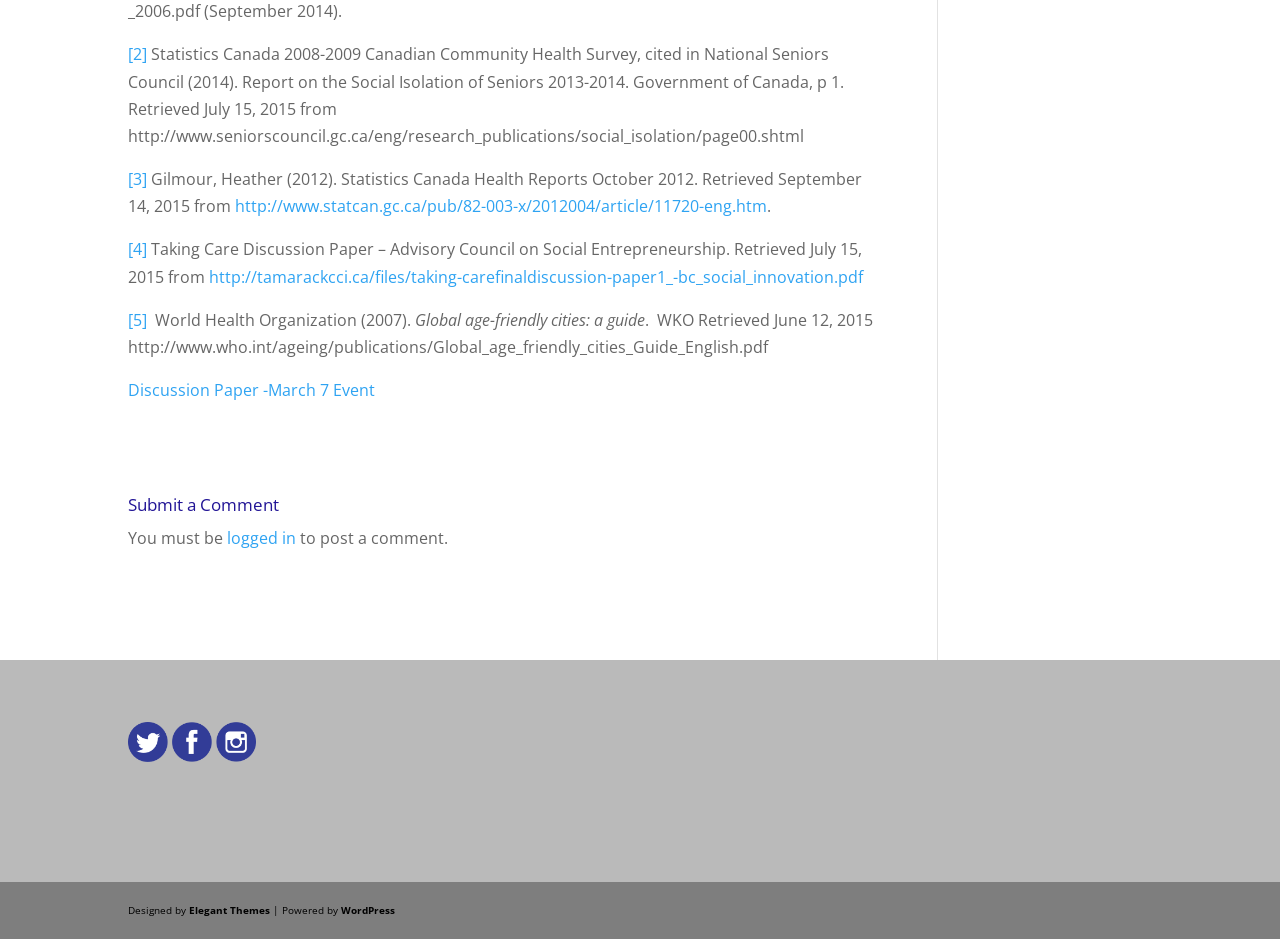Provide the bounding box coordinates of the area you need to click to execute the following instruction: "Follow on Twitter".

[0.1, 0.796, 0.134, 0.816]